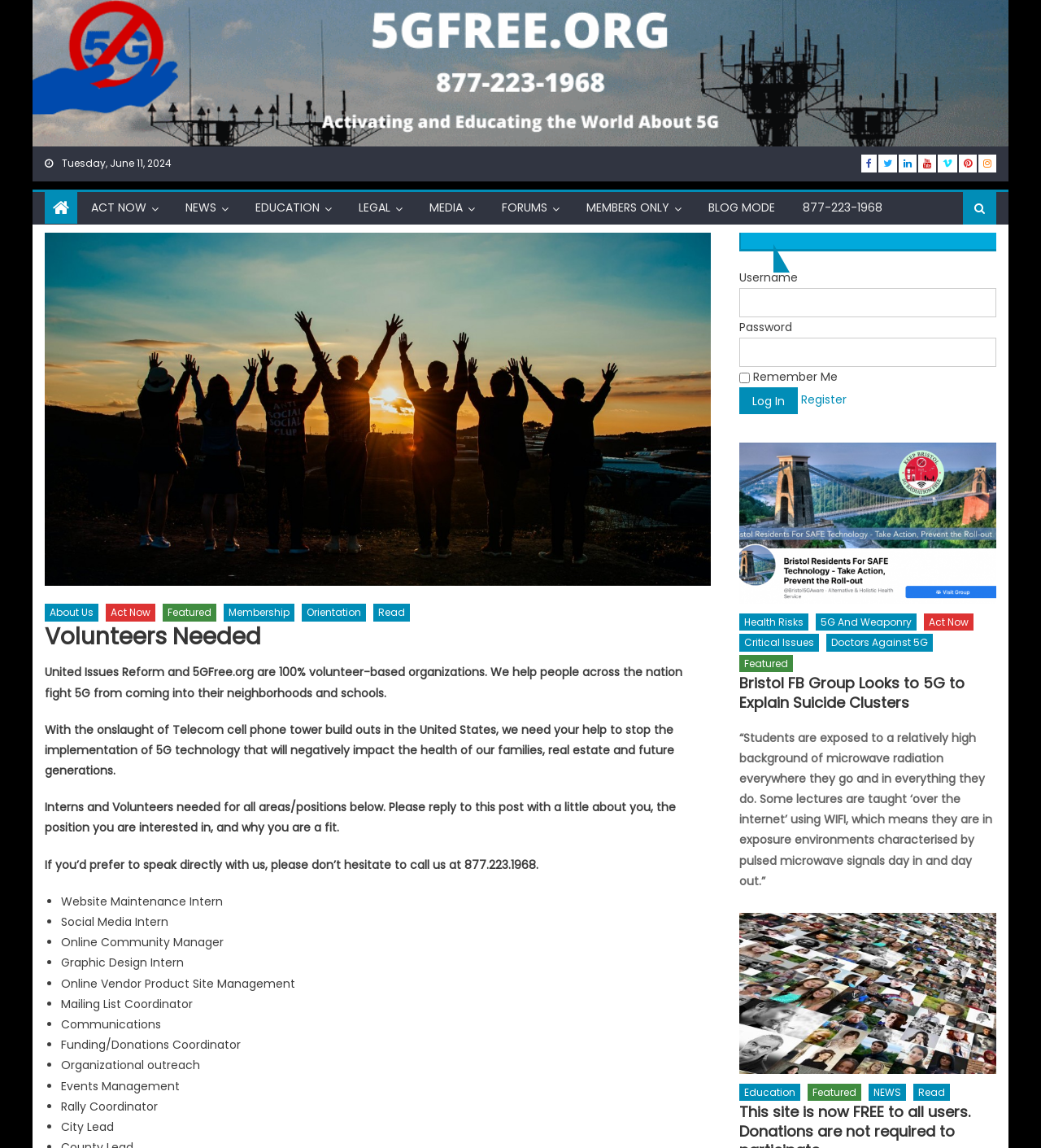Please identify the bounding box coordinates of the element on the webpage that should be clicked to follow this instruction: "Click the 'Register' link". The bounding box coordinates should be given as four float numbers between 0 and 1, formatted as [left, top, right, bottom].

[0.77, 0.341, 0.813, 0.355]